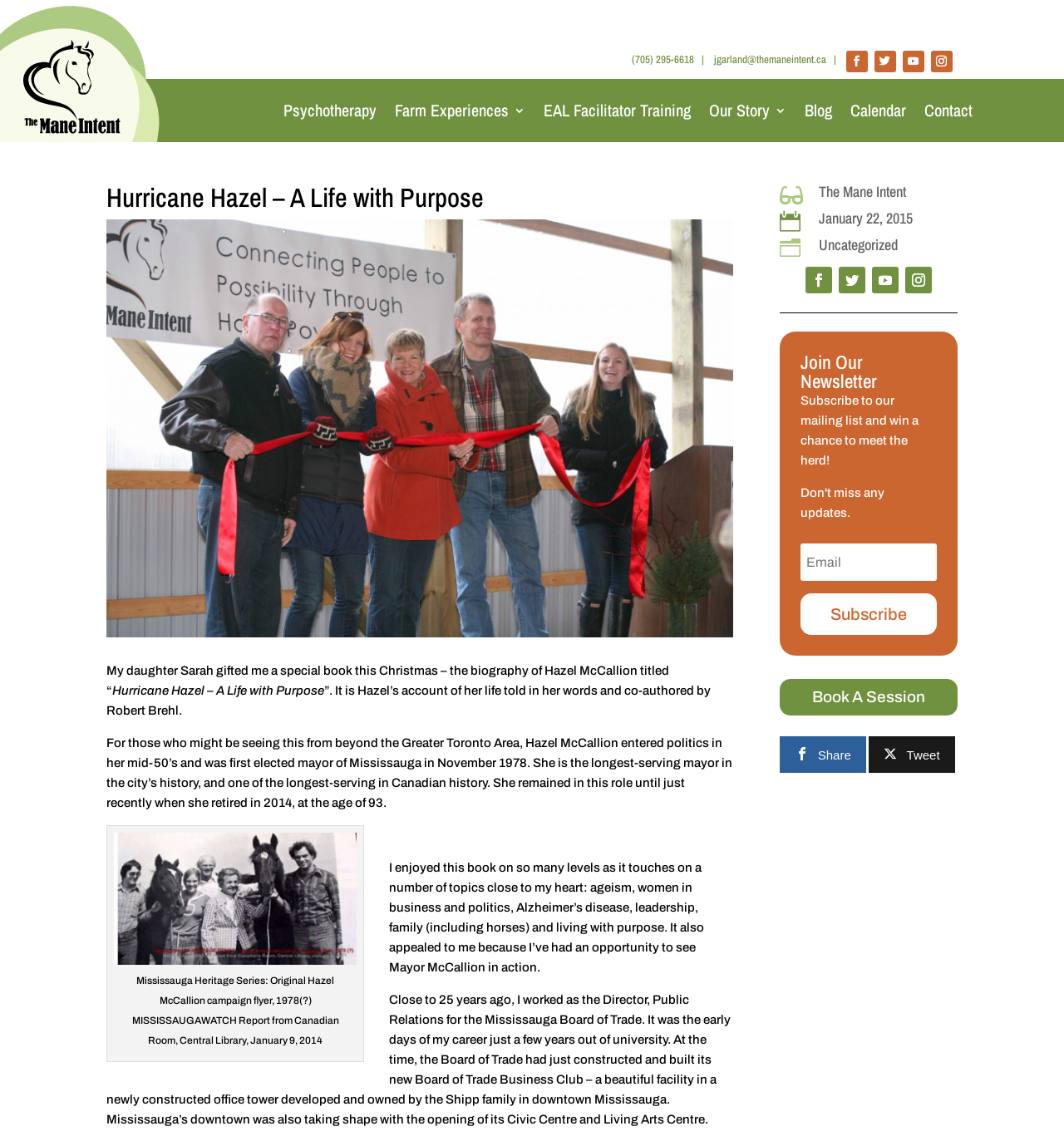Find the bounding box coordinates for the area that must be clicked to perform this action: "Click the 'Subscribe' button".

[0.753, 0.525, 0.88, 0.562]